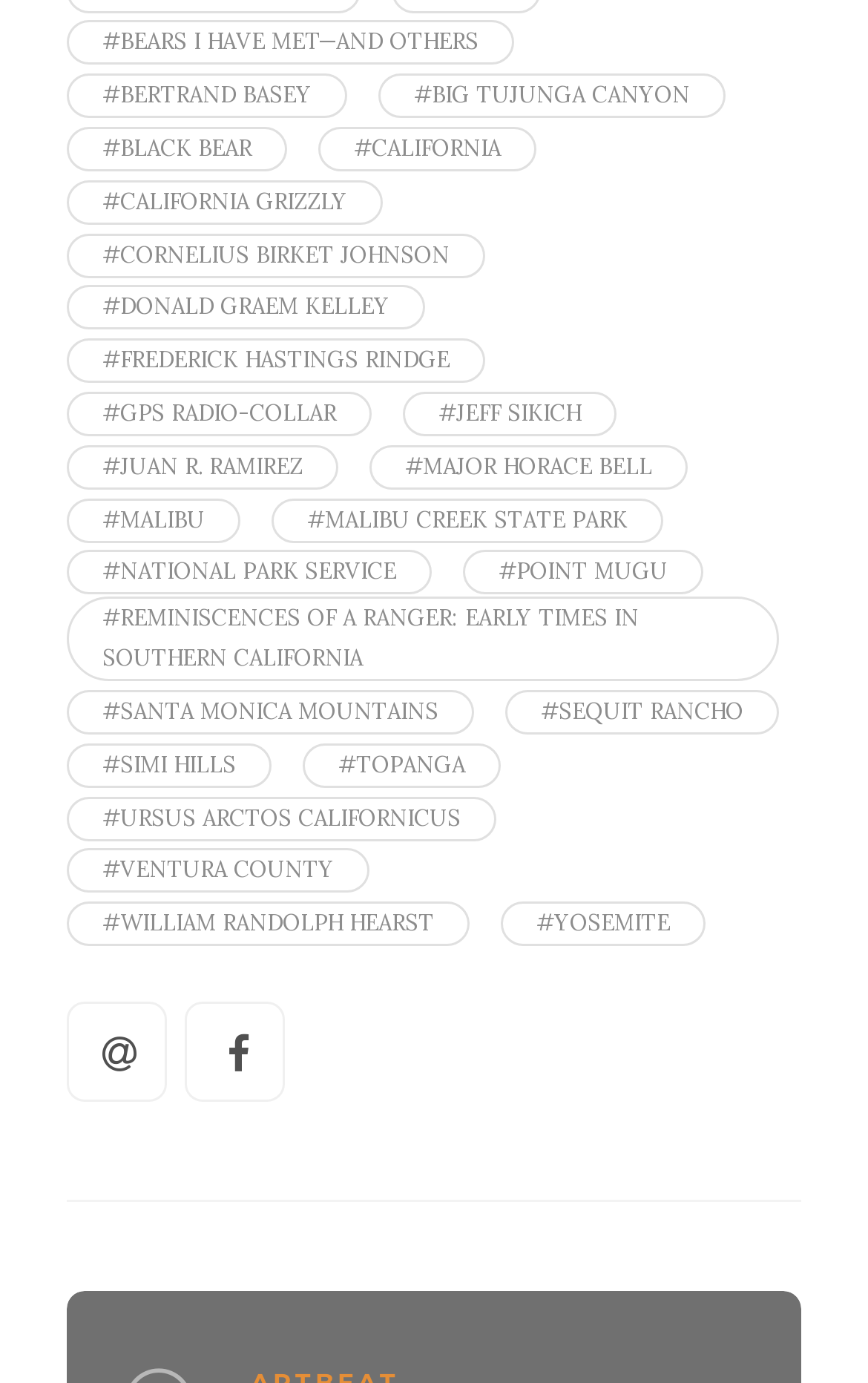Please specify the bounding box coordinates in the format (top-left x, top-left y, bottom-right x, bottom-right y), with values ranging from 0 to 1. Identify the bounding box for the UI component described as follows: Home

None